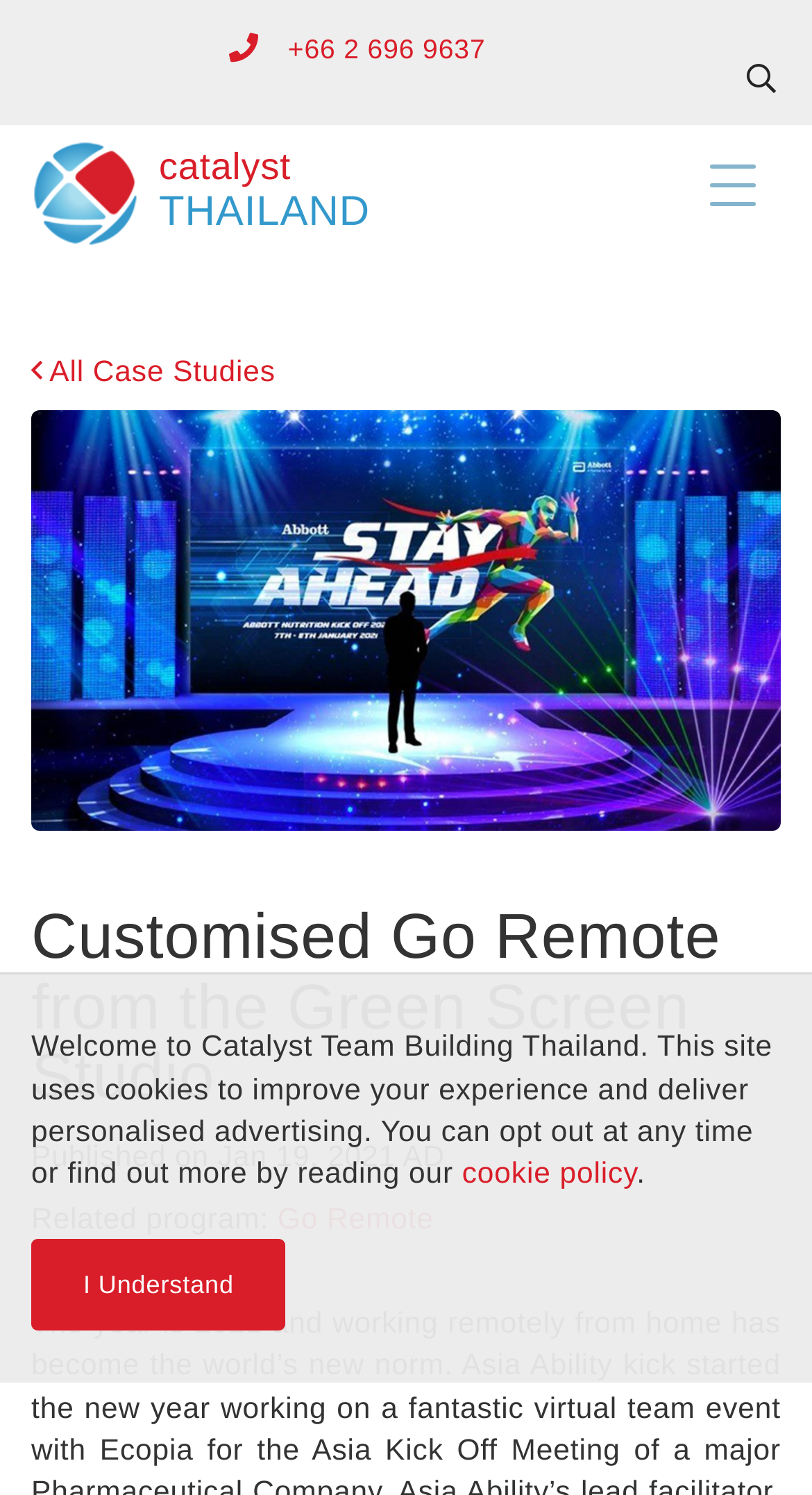How many case studies are there on the webpage?
We need a detailed and exhaustive answer to the question. Please elaborate.

I found that there is at least one case study by looking at the heading element with the text 'Customised Go Remote from the Green Screen Studio' which has a bounding box coordinate of [0.038, 0.605, 0.962, 0.745] and the image element with the description 'Case Study' which has a bounding box coordinate of [0.038, 0.274, 0.962, 0.556].